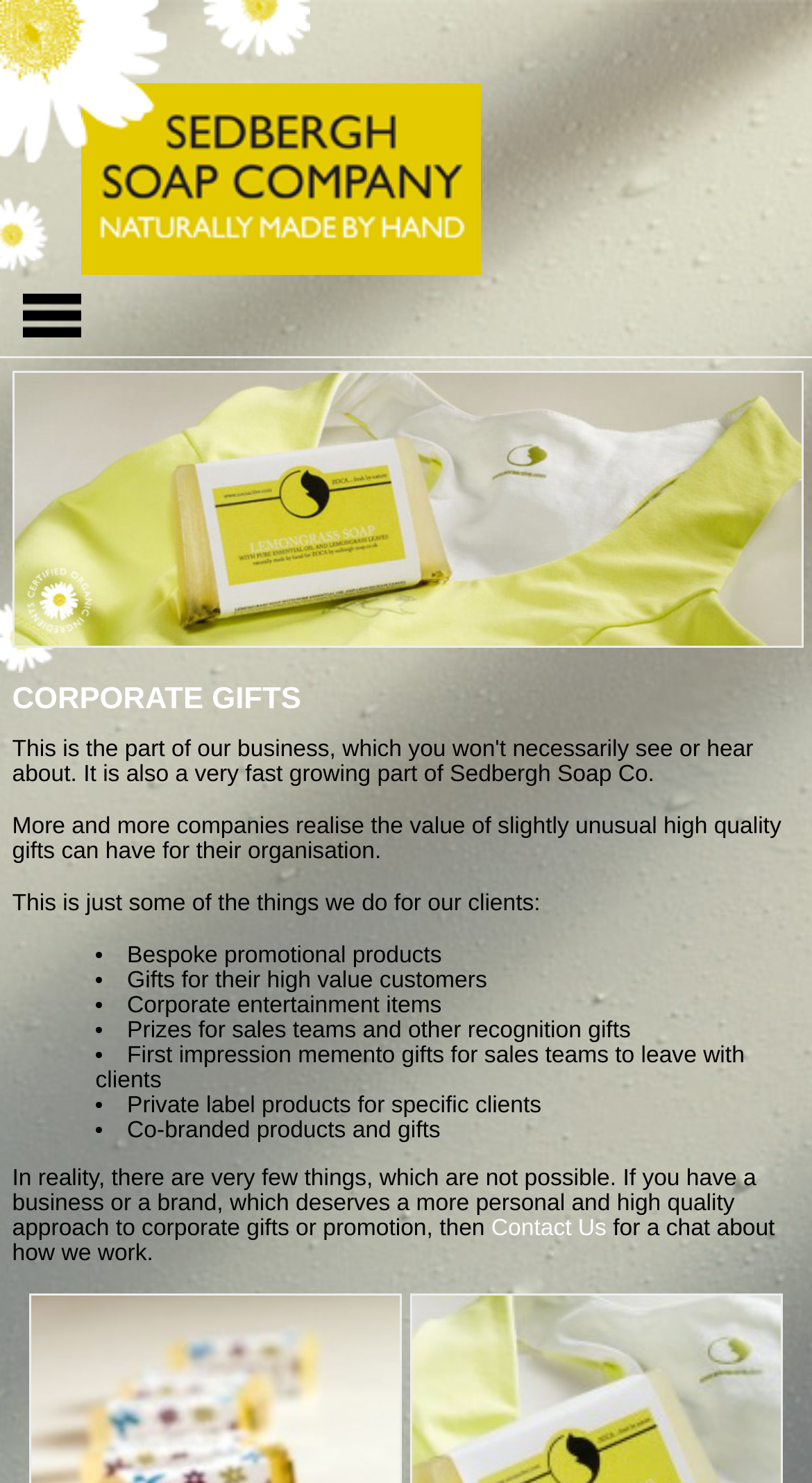Please respond in a single word or phrase: 
What type of gifts does the company offer?

Corporate gifts